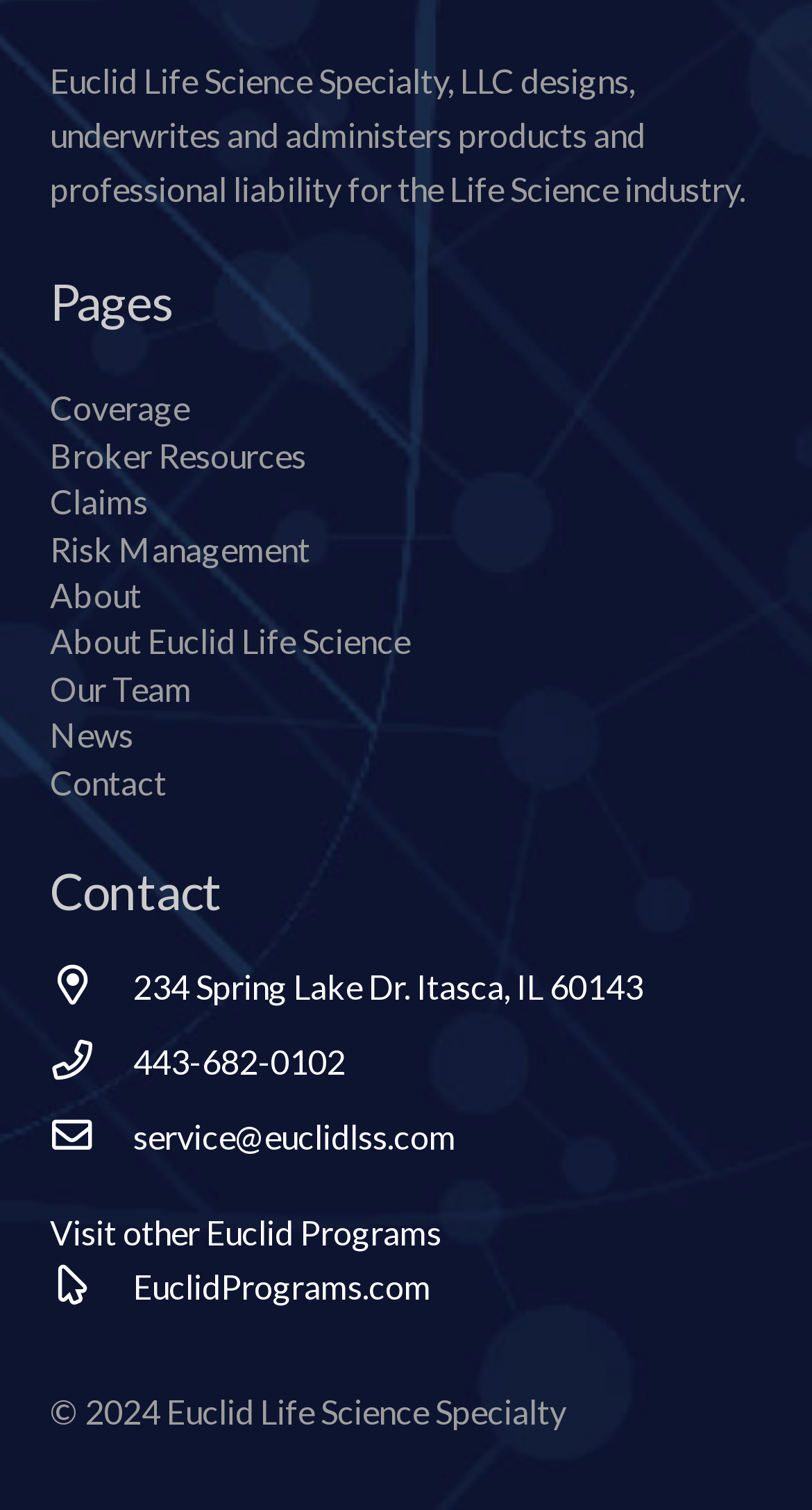What is the company name?
Answer the question in a detailed and comprehensive manner.

The company name can be found in the static text element at the top of the webpage, which reads 'Euclid Life Science Specialty, LLC designs, underwrites and administers products and professional liability for the Life Science industry.'